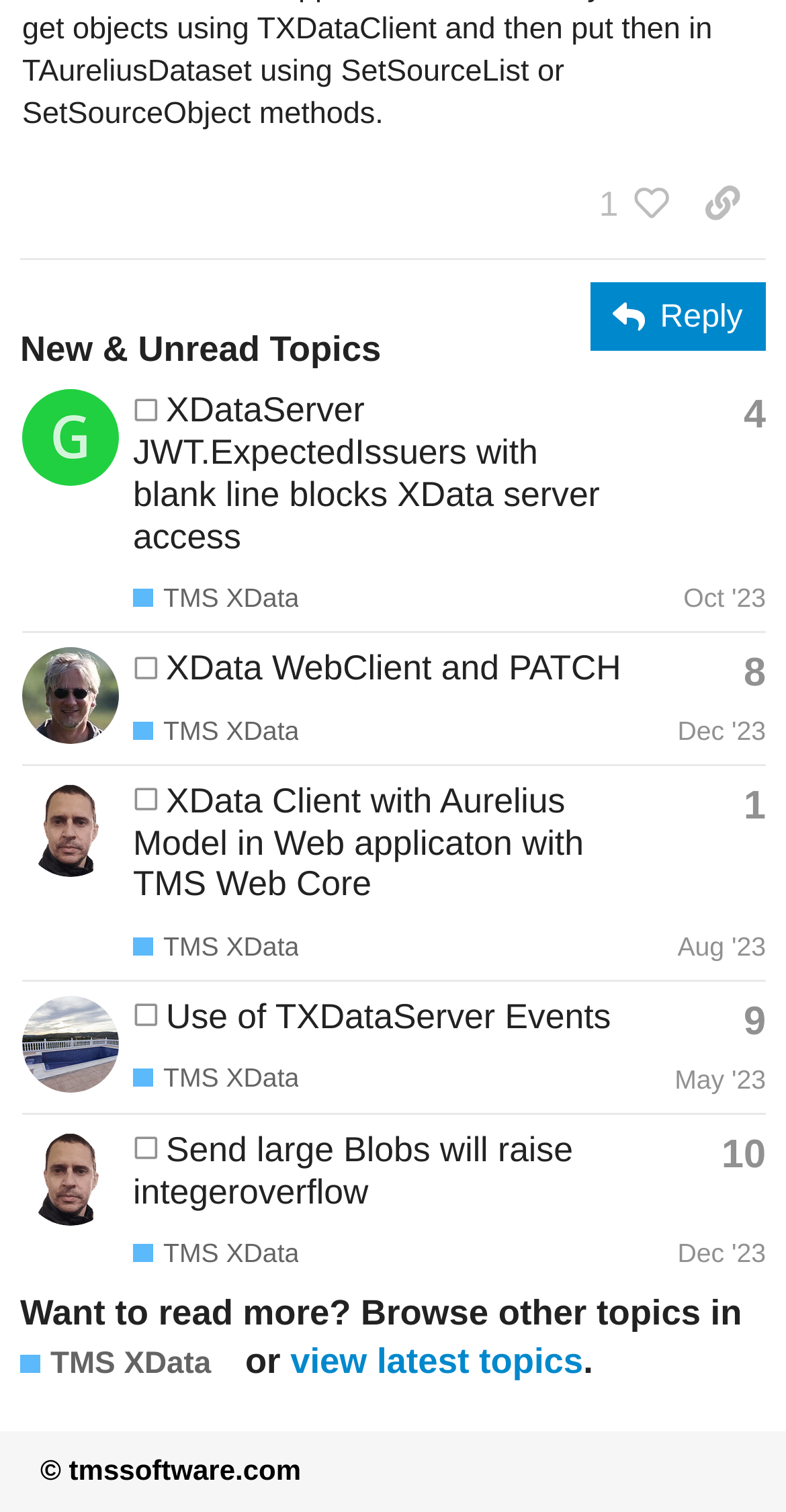How many replies does the second topic have?
Refer to the image and respond with a one-word or short-phrase answer.

8